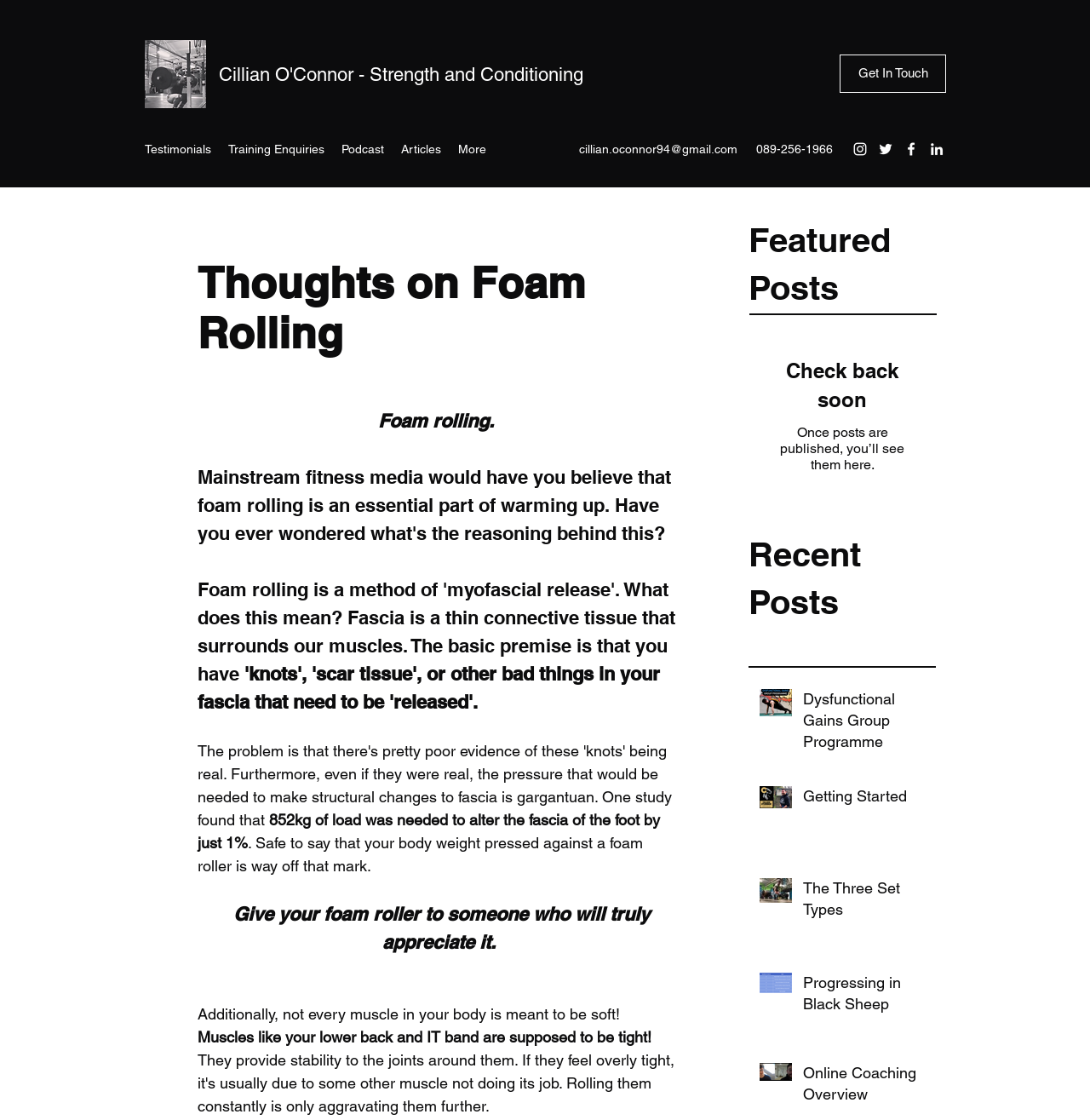Determine the bounding box coordinates for the UI element with the following description: "The Three Set Types". The coordinates should be four float numbers between 0 and 1, represented as [left, top, right, bottom].

[0.737, 0.783, 0.849, 0.828]